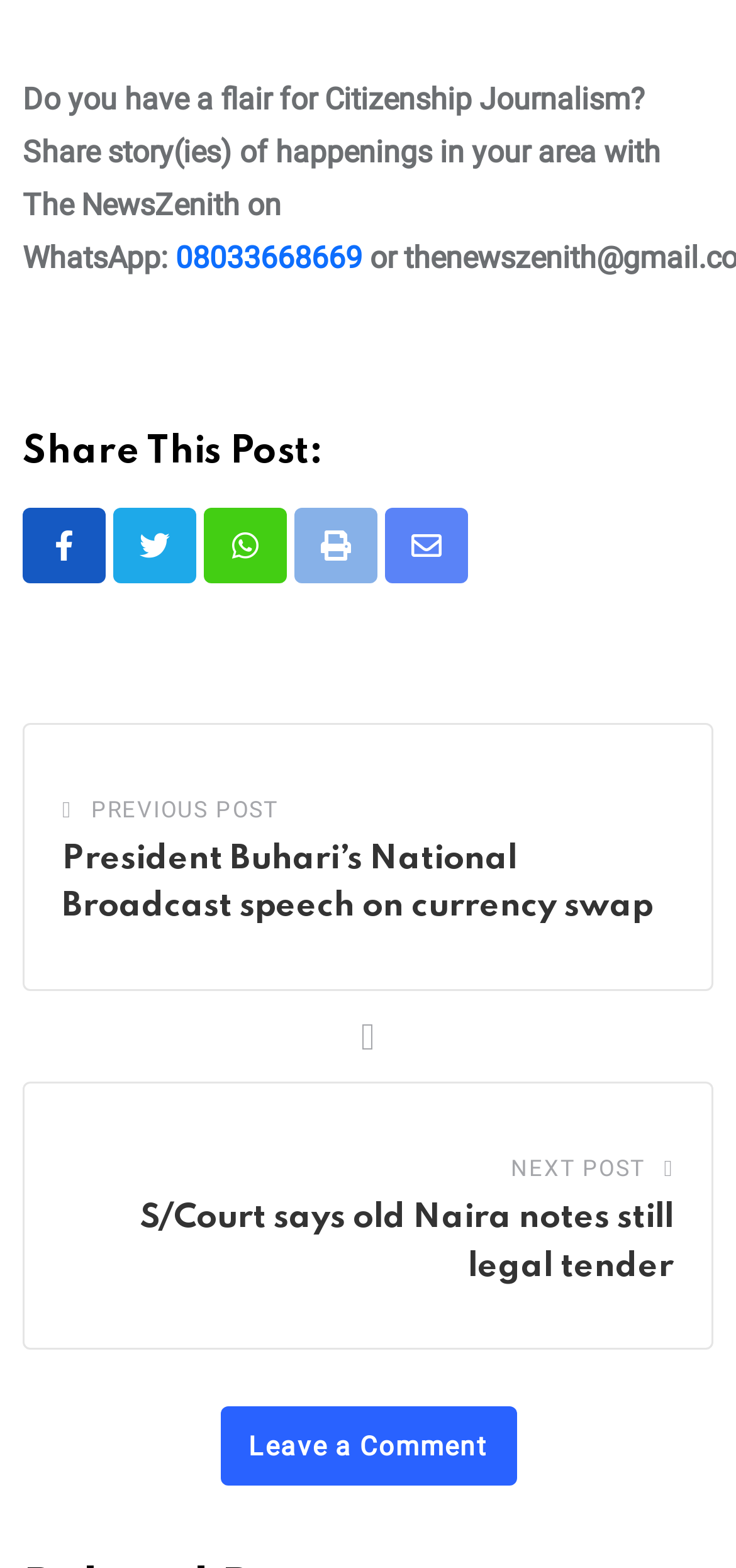Identify the bounding box of the HTML element described as: "Twitter".

[0.154, 0.323, 0.267, 0.372]